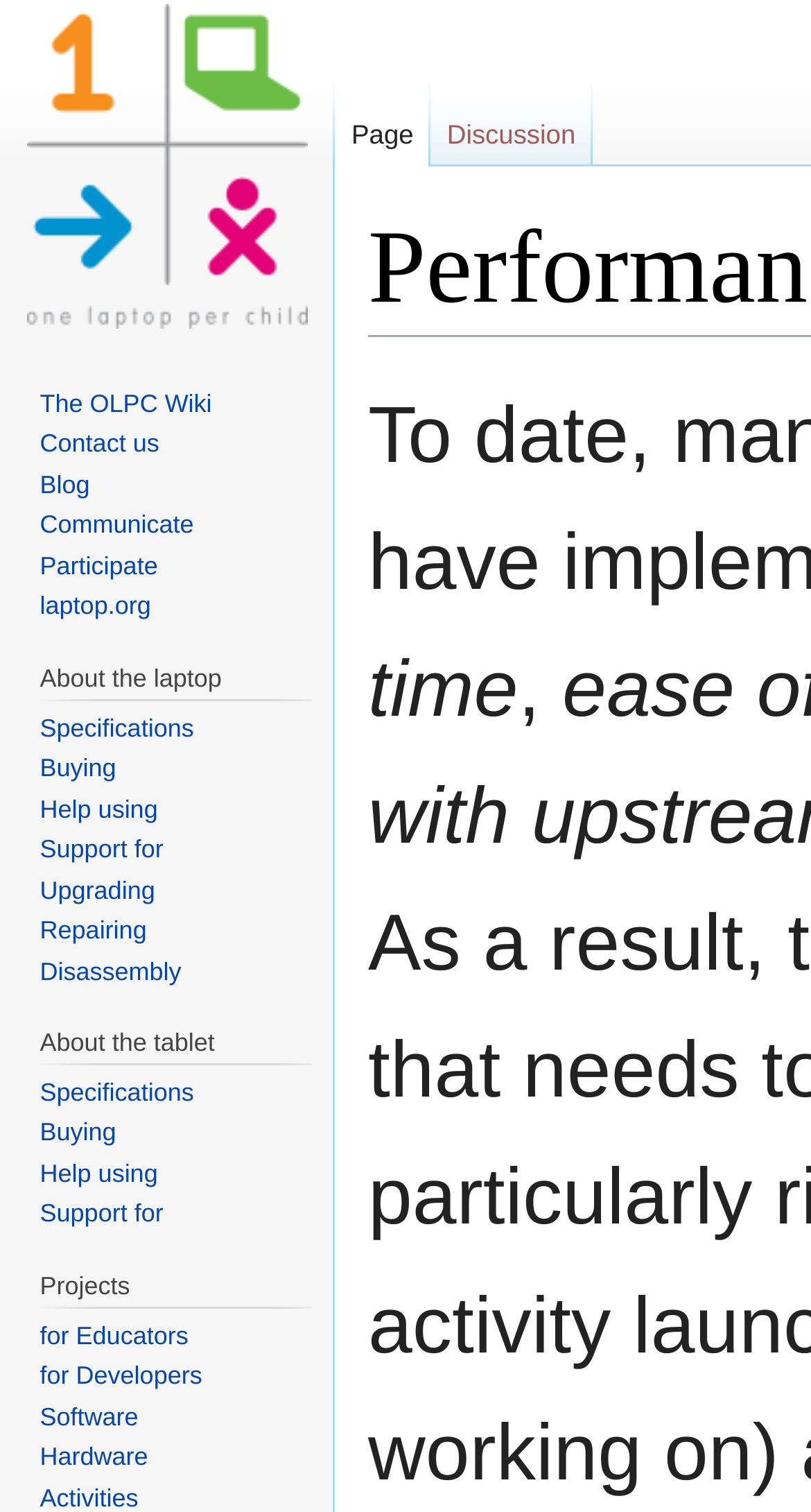Based on the element description: "Ver la huella completa", identify the UI element and provide its bounding box coordinates. Use four float numbers between 0 and 1, [left, top, right, bottom].

None